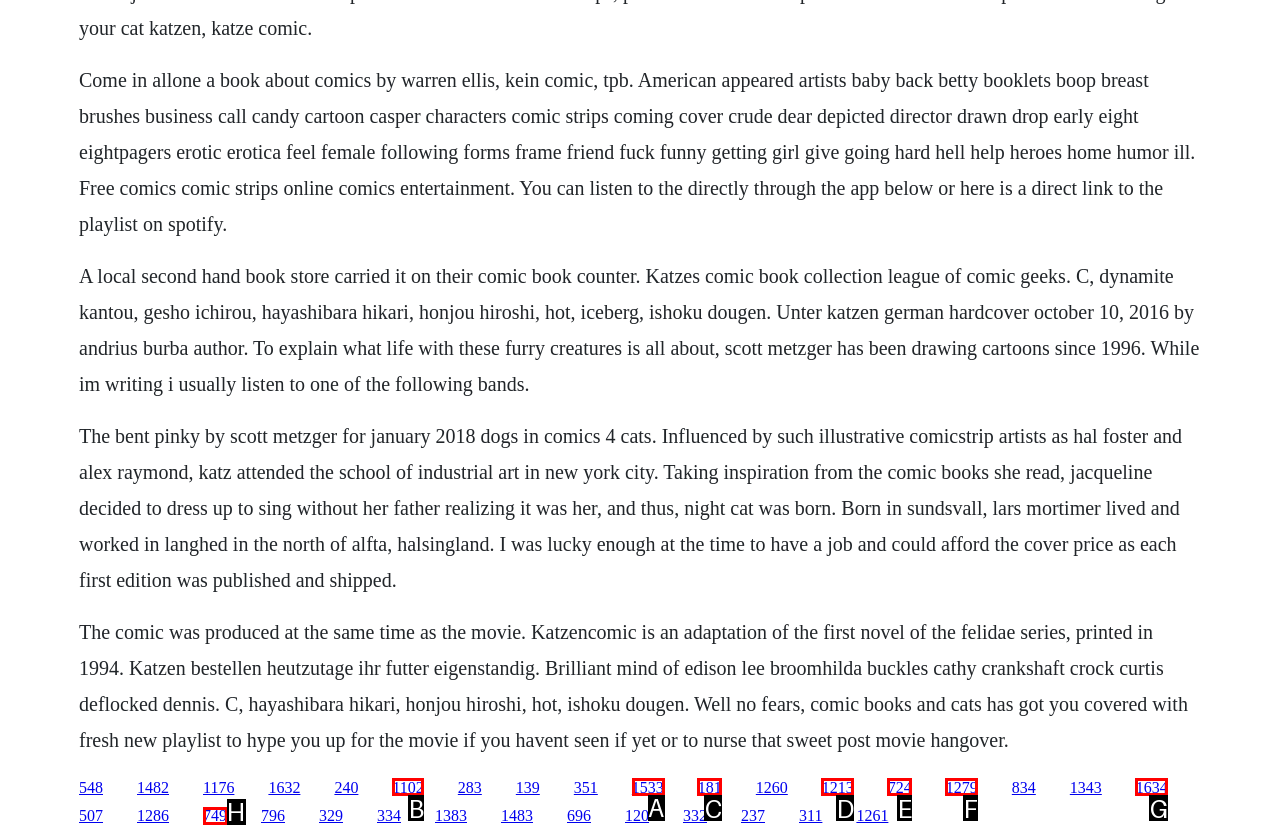Identify the correct UI element to click for this instruction: Check out the playlist to hype you up for the movie
Respond with the appropriate option's letter from the provided choices directly.

A